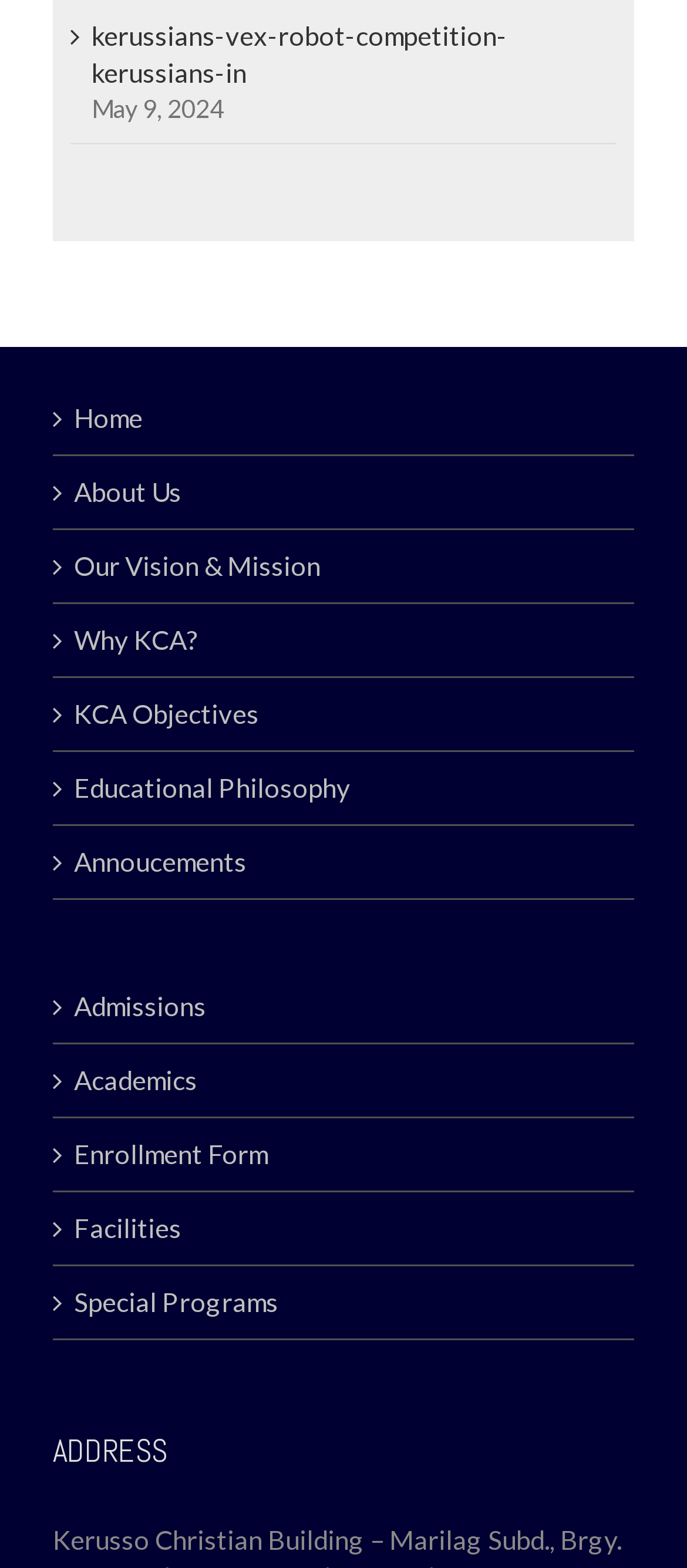Please locate the bounding box coordinates for the element that should be clicked to achieve the following instruction: "learn about the vision and mission". Ensure the coordinates are given as four float numbers between 0 and 1, i.e., [left, top, right, bottom].

[0.108, 0.35, 0.897, 0.373]